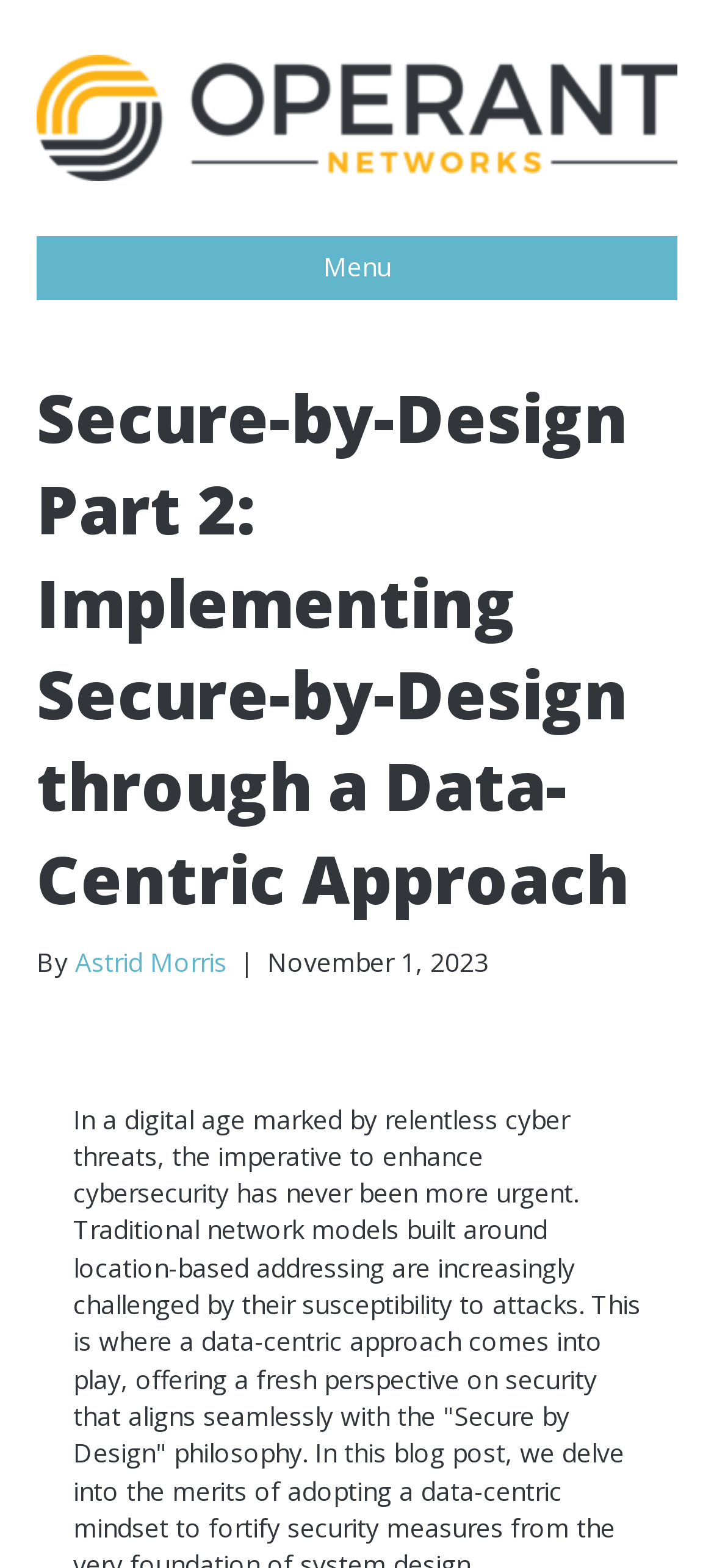Provide a short answer using a single word or phrase for the following question: 
How many sections are there in the header?

2